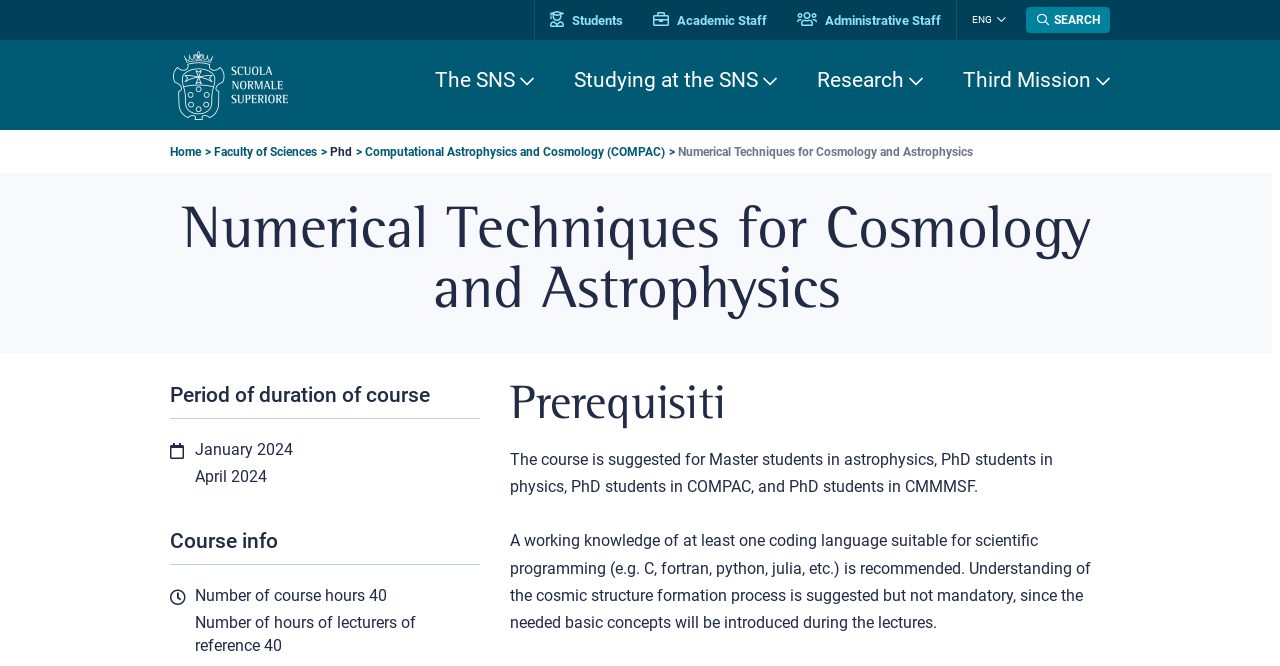What is recommended for students taking this course?
Could you answer the question in a detailed manner, providing as much information as possible?

I found the recommendation for students taking this course by looking at the 'Prerequisiti' section, where I saw a static text element indicating that a working knowledge of at least one coding language suitable for scientific programming is recommended.